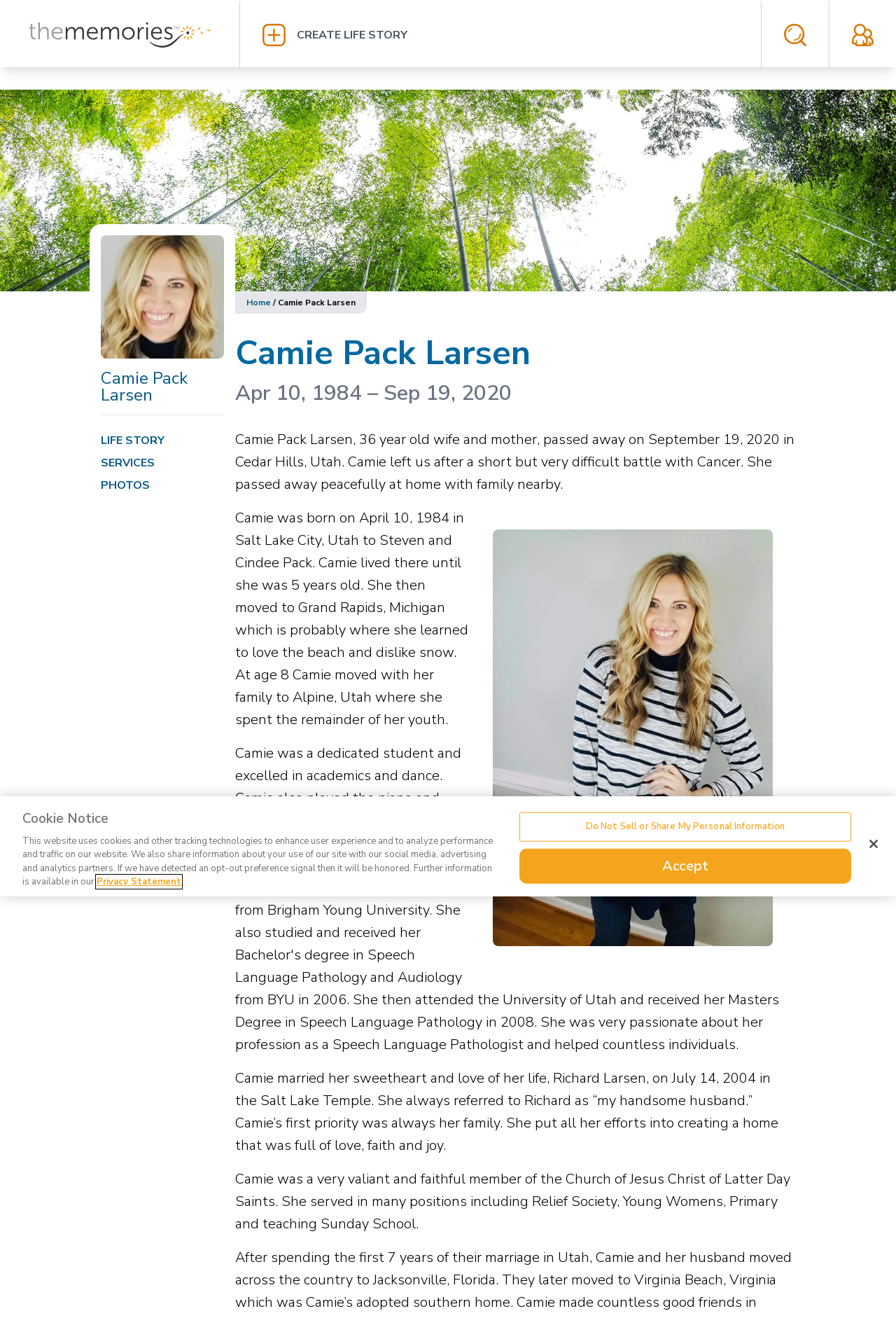Indicate the bounding box coordinates of the element that needs to be clicked to satisfy the following instruction: "Visit my account". The coordinates should be four float numbers between 0 and 1, i.e., [left, top, right, bottom].

[0.951, 0.018, 0.975, 0.035]